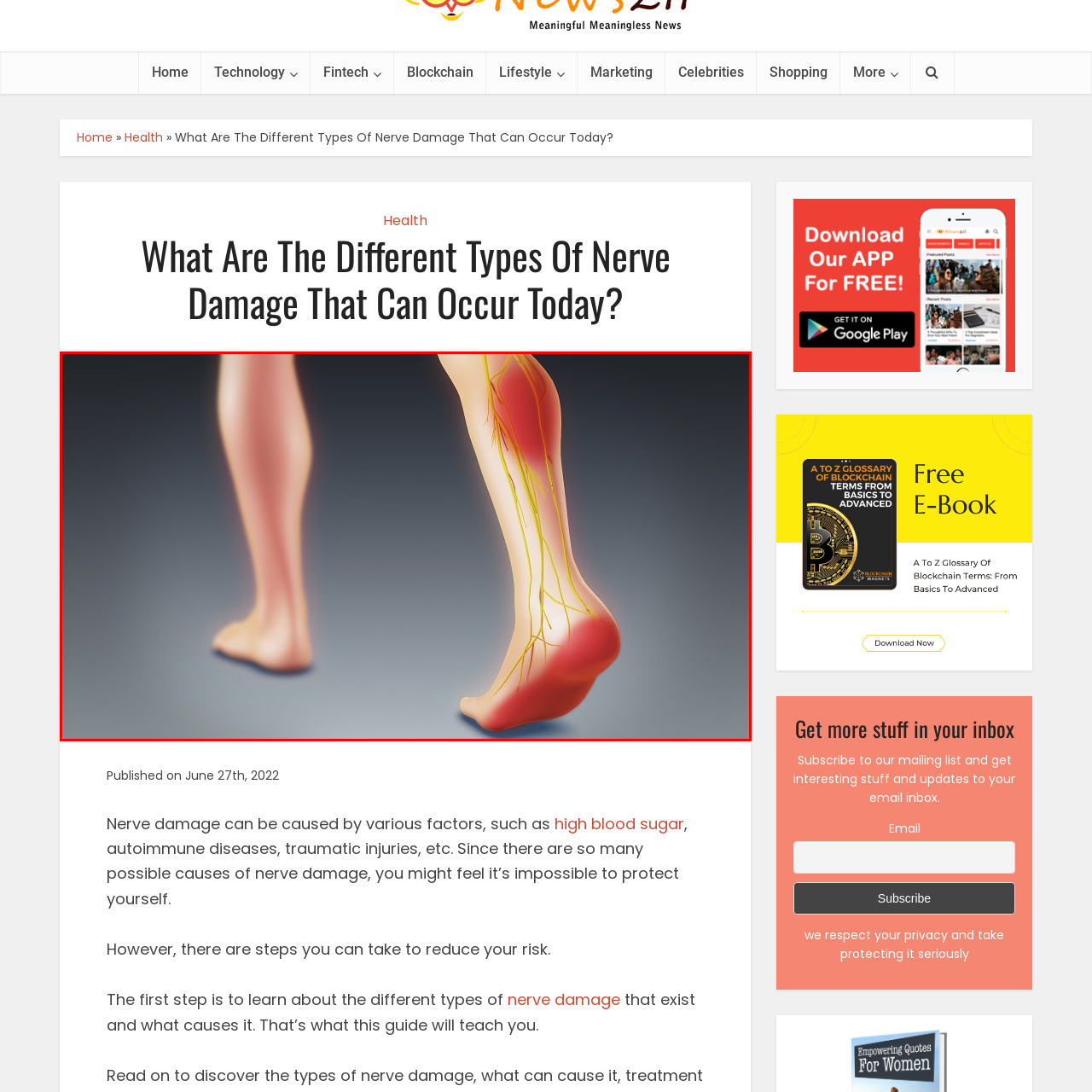Please concentrate on the part of the image enclosed by the red bounding box and answer the following question in detail using the information visible: What is the main topic related to this illustration?

The caption explicitly states that the illustration is relevant to the topic of nerve damage, showcasing how anatomical structures may relate to this issue. This suggests that the illustration is intended to provide a visual aid in understanding different types of nerve damage and its effects on the human leg.